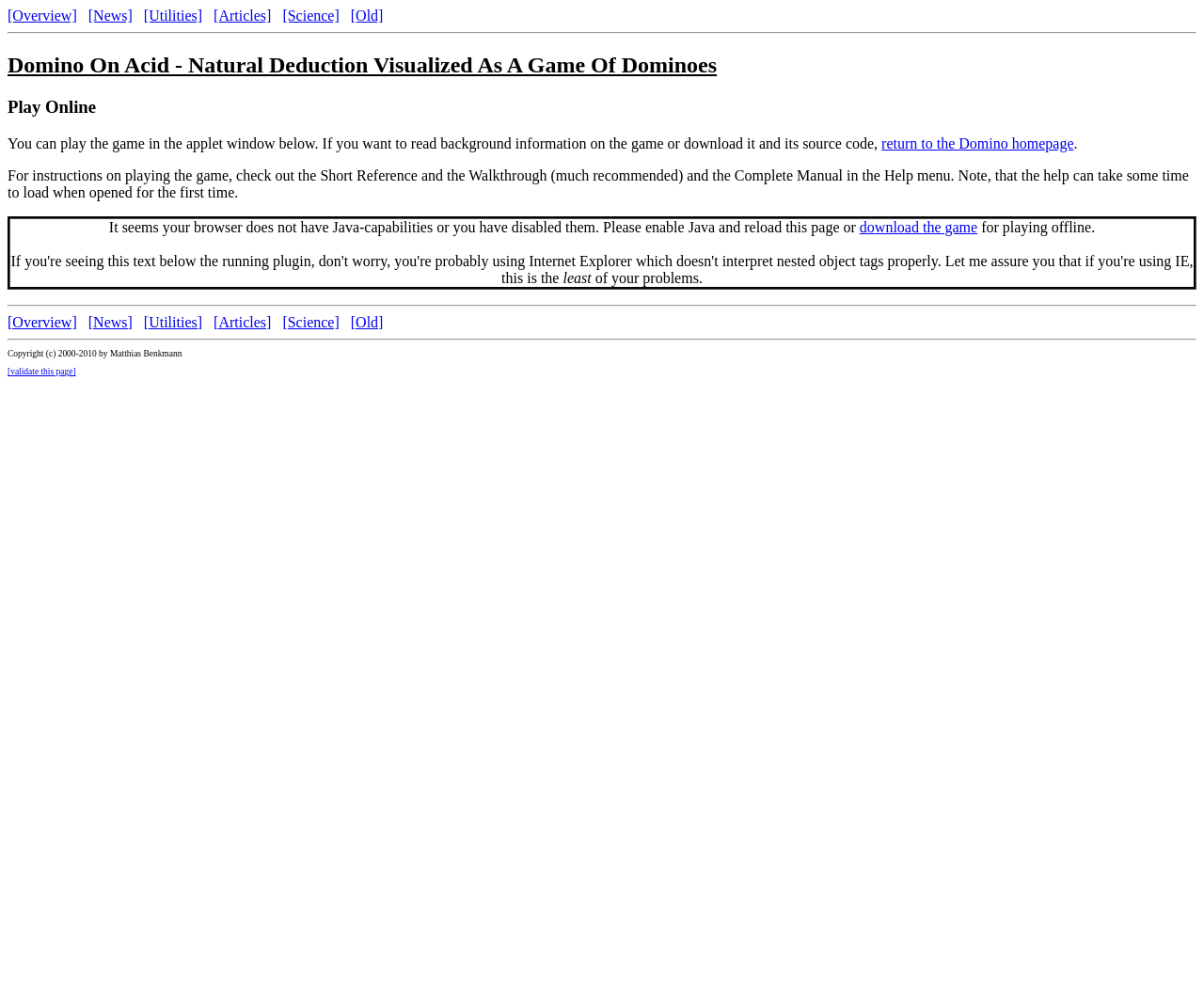Find the bounding box coordinates of the element to click in order to complete this instruction: "Play the game in the applet window". The bounding box coordinates must be four float numbers between 0 and 1, denoted as [left, top, right, bottom].

[0.009, 0.219, 0.991, 0.286]